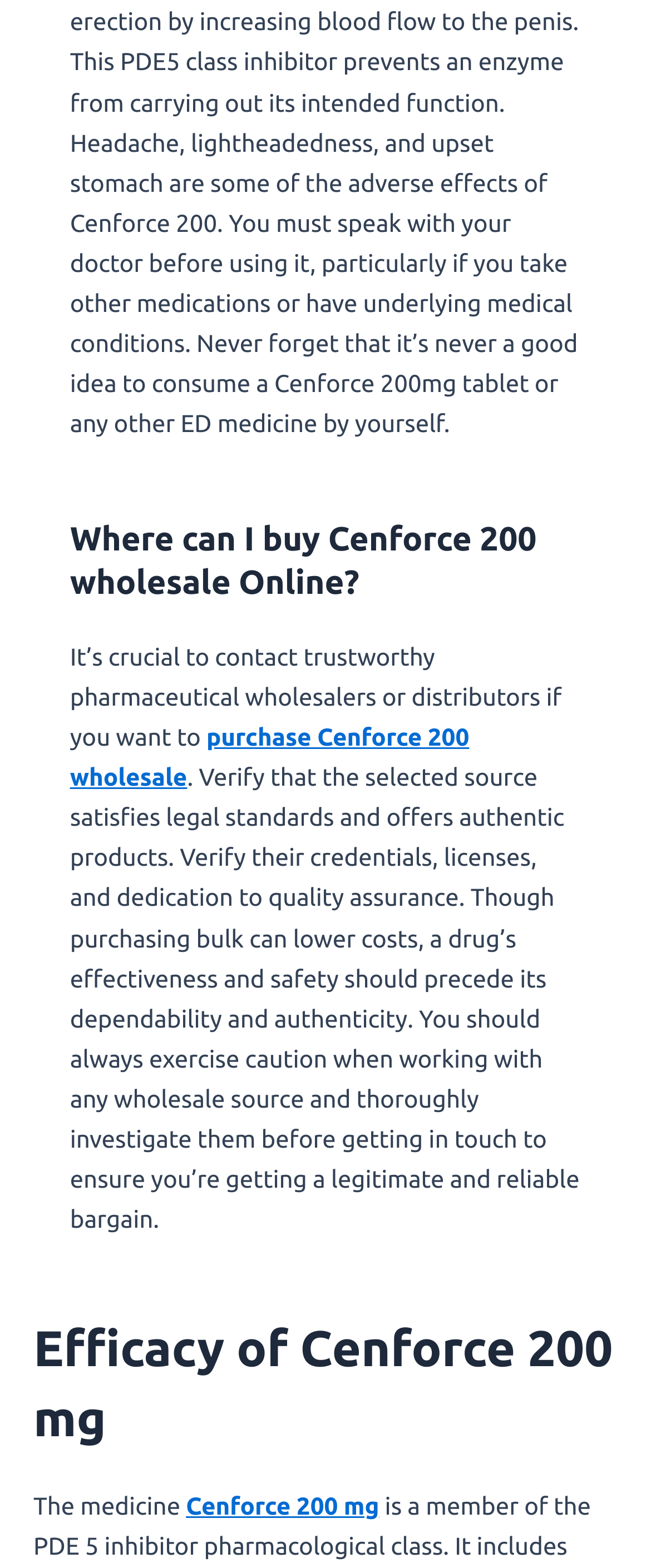Please look at the image and answer the question with a detailed explanation: What is the purpose of investigating a wholesale source?

According to the webpage, one should thoroughly investigate a wholesale source before getting in touch to ensure that they're getting a legitimate and reliable bargain, which implies that the purpose of investigation is to verify the source's legitimacy.